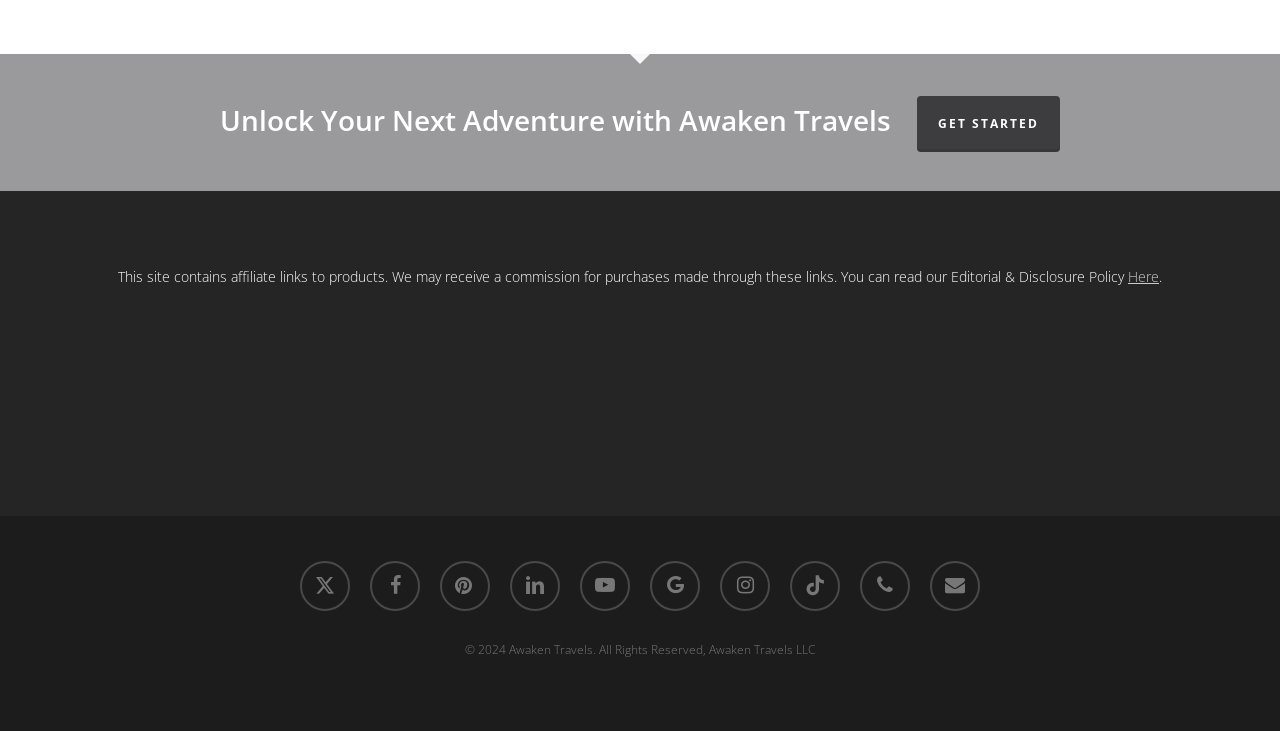Please specify the bounding box coordinates for the clickable region that will help you carry out the instruction: "Visit the Wedding Registry powered by Honeyfund".

[0.422, 0.514, 0.578, 0.651]